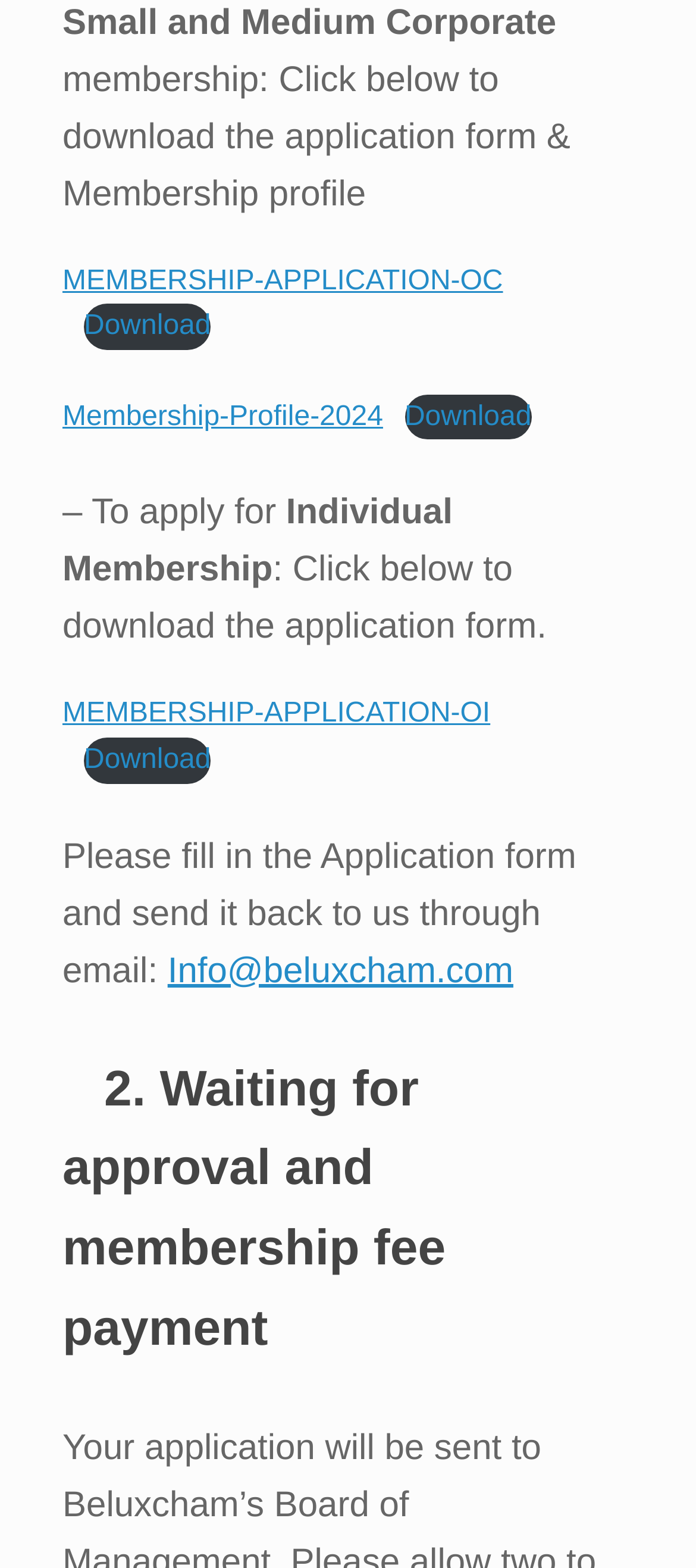How many types of membership are mentioned on the webpage?
Based on the image, give a one-word or short phrase answer.

2